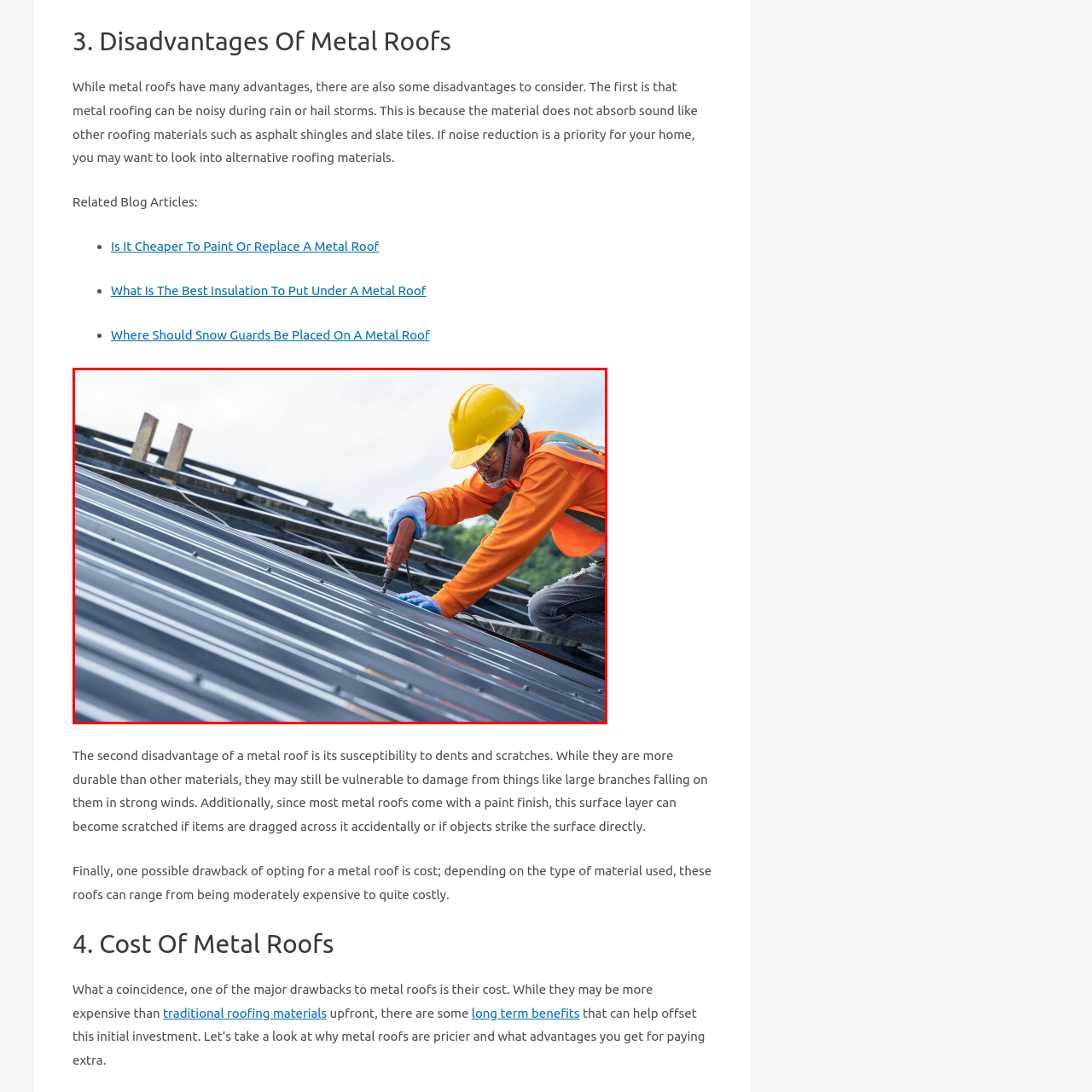Look at the area within the red bounding box, provide a one-word or phrase response to the following question: What is the worker using to secure the roofing material?

Power tool